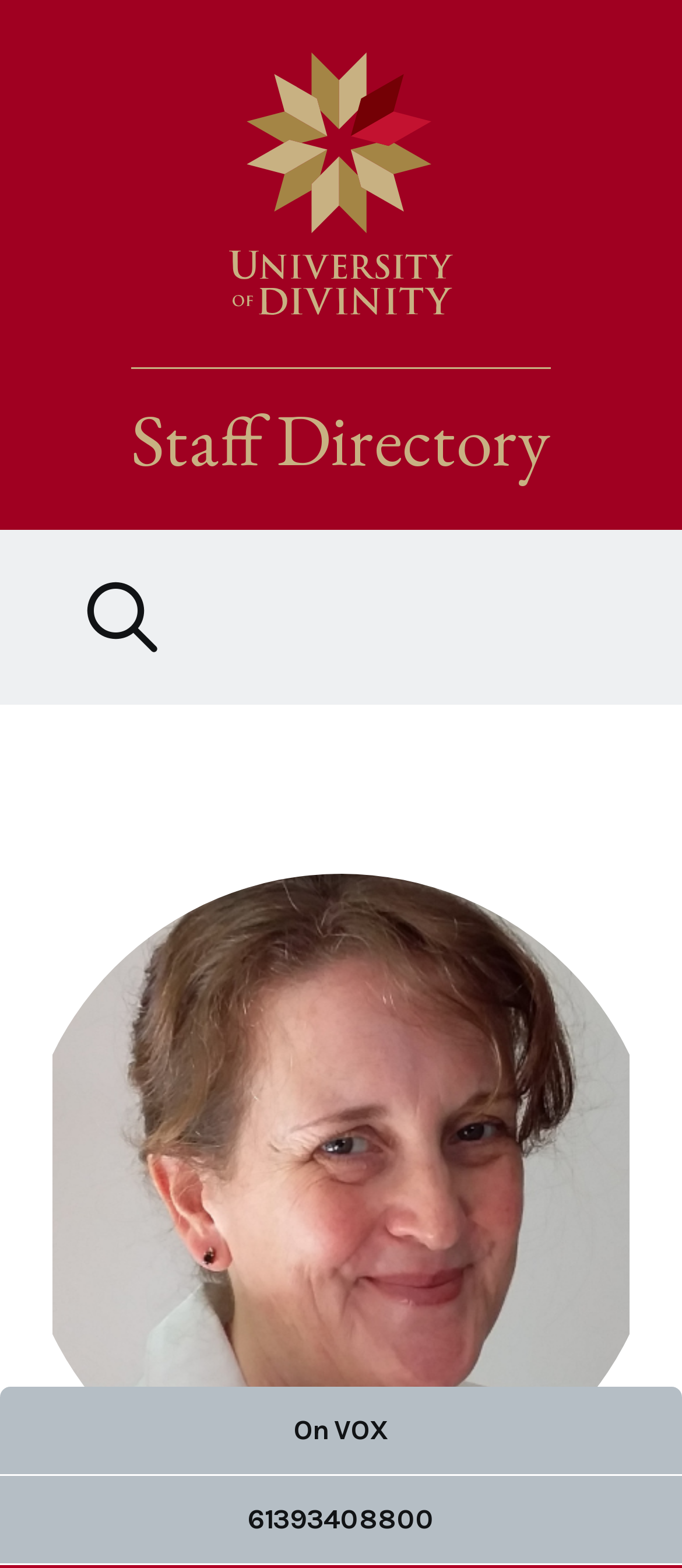Please specify the bounding box coordinates in the format (top-left x, top-left y, bottom-right x, bottom-right y), with all values as floating point numbers between 0 and 1. Identify the bounding box of the UI element described by: 61393408800

[0.0, 0.941, 1.0, 0.997]